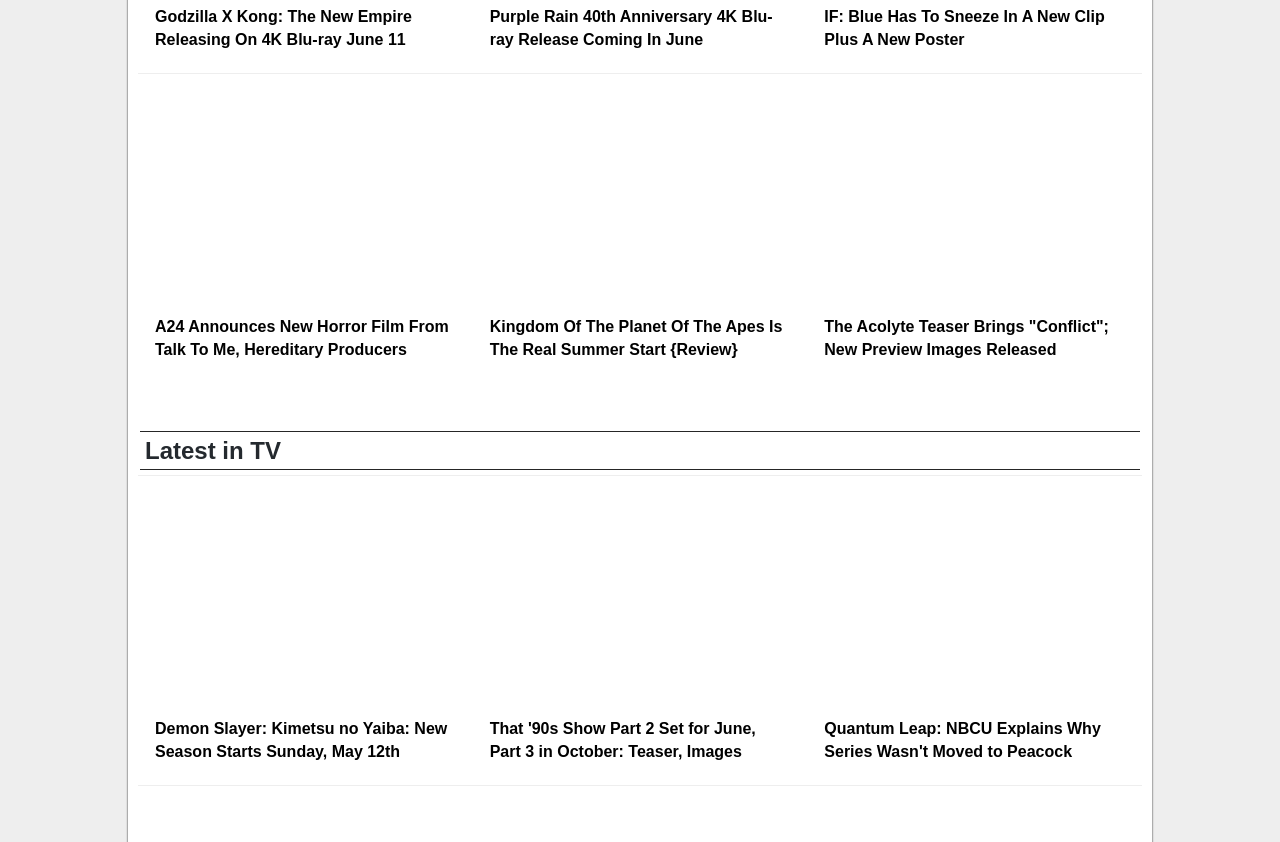How many links are in the 'Latest in TV' section?
Provide an in-depth and detailed explanation in response to the question.

I found the 'Latest in TV' section by looking for the heading element [205] with the text 'Latest in TV'. Inside this section, I found one link element [462] with the text 'Latest in TV'.